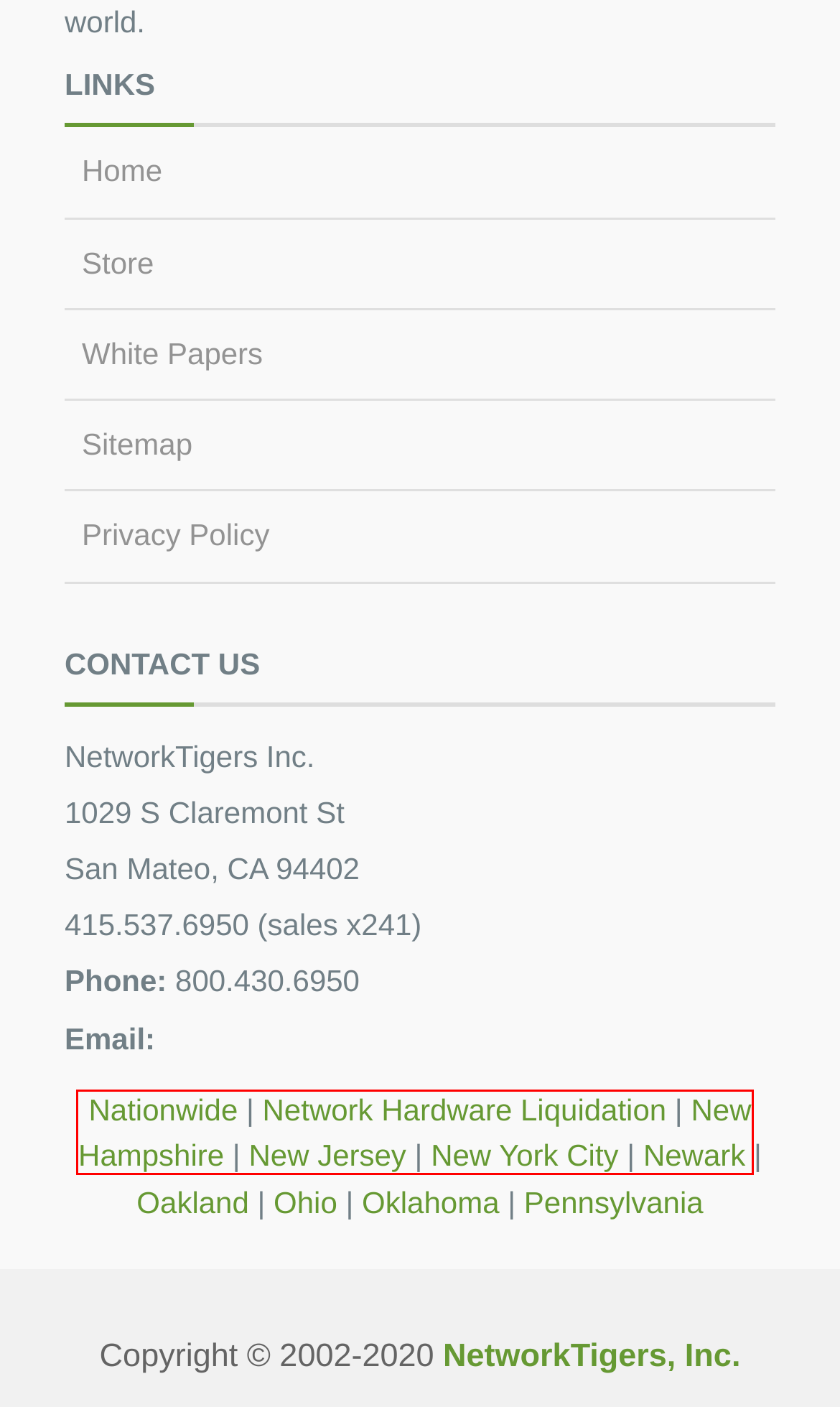Please examine the screenshot provided, which contains a red bounding box around a UI element. Select the webpage description that most accurately describes the new page displayed after clicking the highlighted element. Here are the candidates:
A. New Jersey Data Center Liquidators - Sell Used Cisco - Liquidation
B. Oklahoma City Network Liquidators - Network Liquidation - Sell Used
C. Used Network Hardware Liquidation - Sell Used Cisco
D. New Hampshire Data Center Liquidators - Sell Used Cisco
E. New York City Network Liquidators -  Server Liquidation
F. Newark Network Liquidators -  Server Liquidation - Sell Servers
G. Used Cisco Network Data Center Liquidators
H. White Papers

D